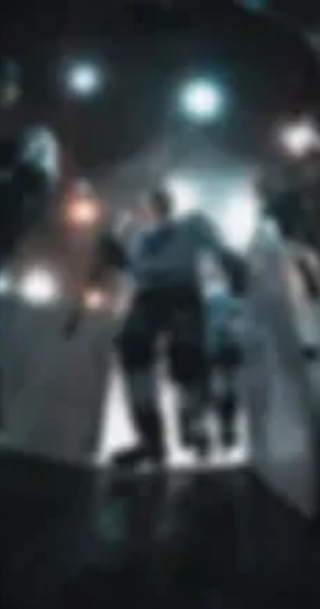Offer a detailed narrative of the image's content.

The image captures a dynamic scene from an ice hockey game, featuring players making their way onto the rink. The perspective is low, focusing on the players as they ascend the steps, with their figures silhouetted against the bright arena lights. The atmosphere is charged with excitement, emphasized by the contrasting shadows and beams of colorful lights in the background. This moment encapsulates the anticipation and energy that typifies the start of a thrilling game in the world of minor hockey, likely associated with the Penticton Minor Hockey Association, as suggested by the accompanying heading.